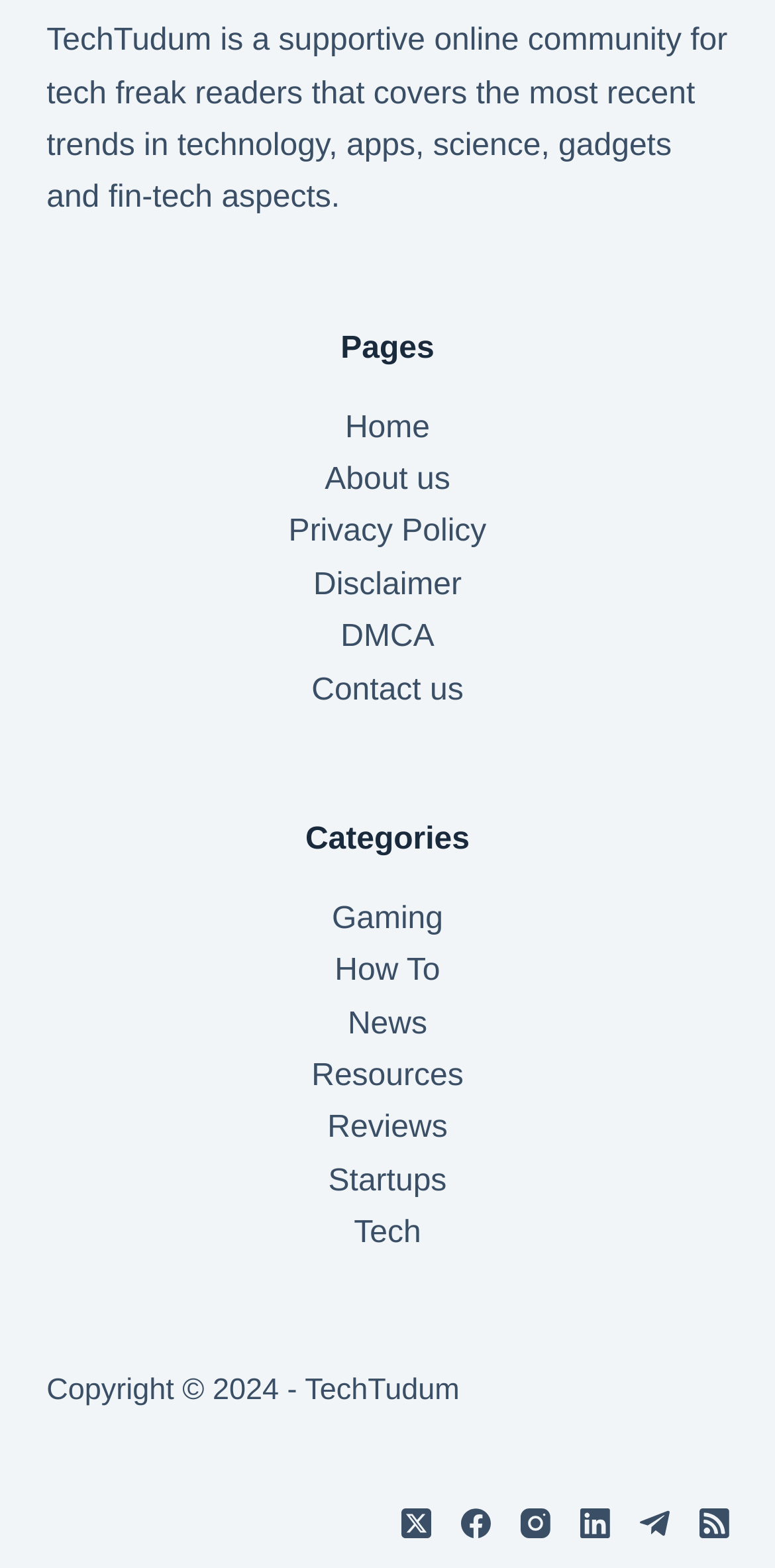Find the bounding box coordinates for the area that should be clicked to accomplish the instruction: "read about us".

[0.419, 0.295, 0.581, 0.317]